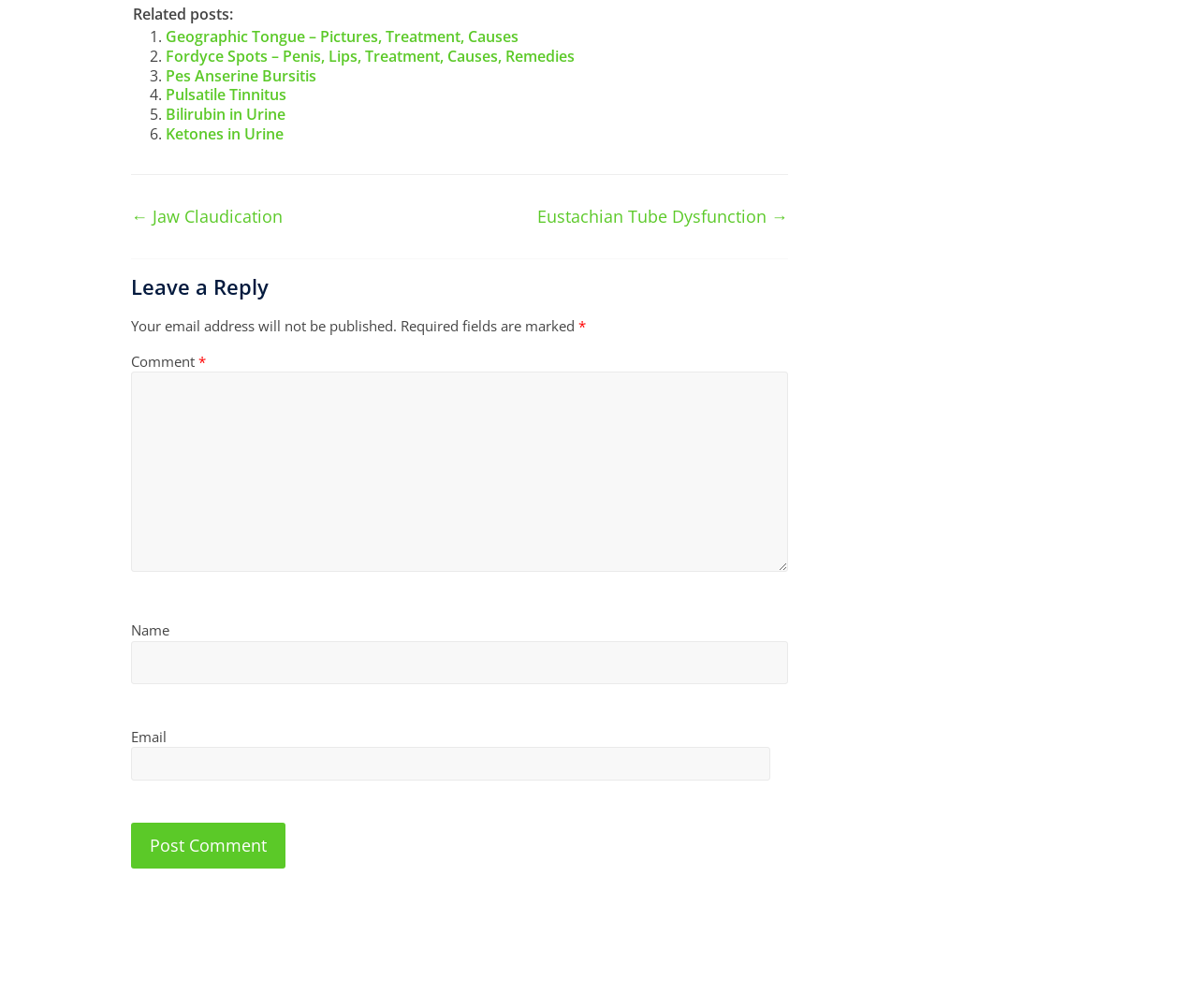Please indicate the bounding box coordinates of the element's region to be clicked to achieve the instruction: "Click on the button 'Post Comment'". Provide the coordinates as four float numbers between 0 and 1, i.e., [left, top, right, bottom].

[0.109, 0.816, 0.238, 0.862]